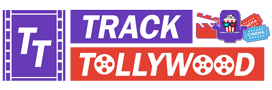Look at the image and answer the question in detail:
What type of icons are included in the logo?

The logo of TrackTollywood incorporates cinema-related icons, such as film reels and popcorn, which adds a playful touch and emphasizes the platform's focus on movies and entertainment.